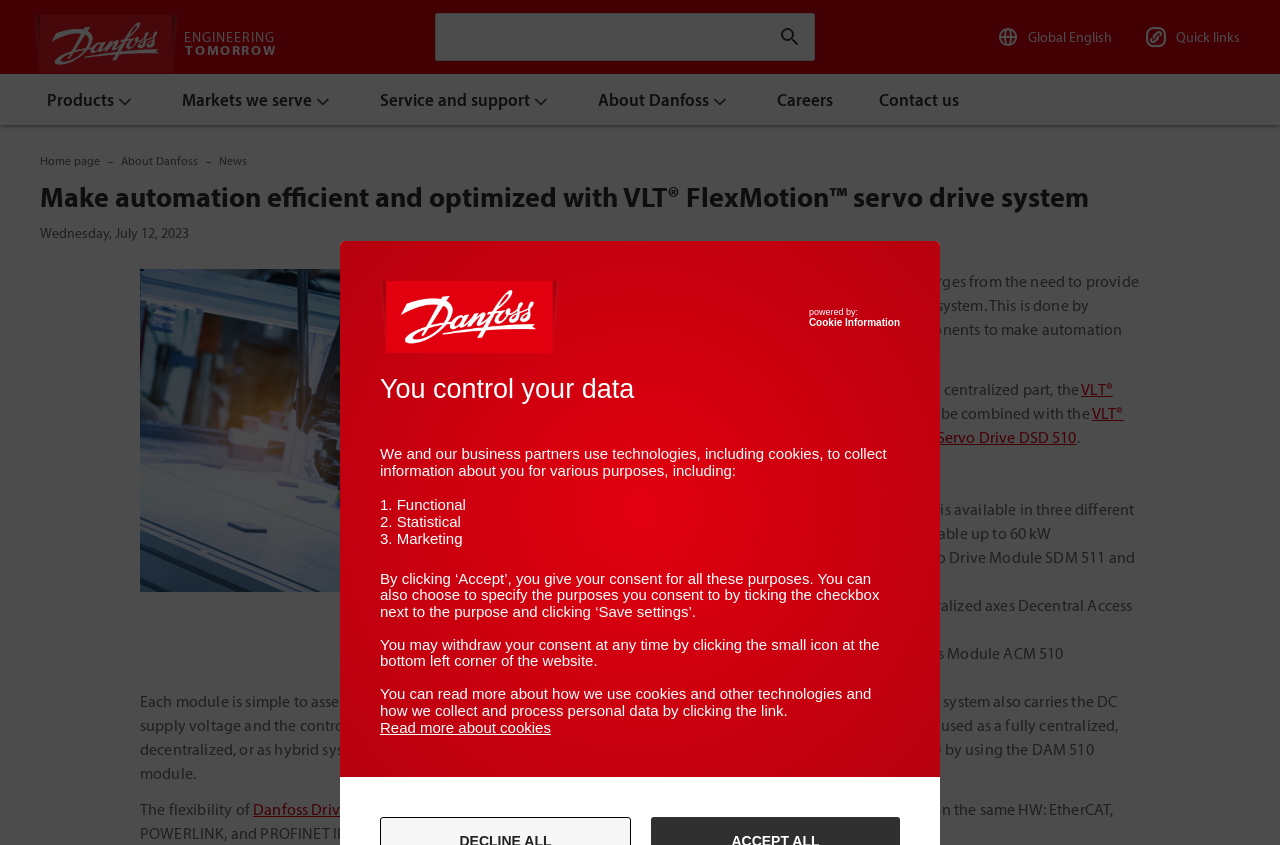Identify the bounding box coordinates of the section to be clicked to complete the task described by the following instruction: "Click on Products". The coordinates should be four float numbers between 0 and 1, formatted as [left, top, right, bottom].

[0.02, 0.088, 0.125, 0.148]